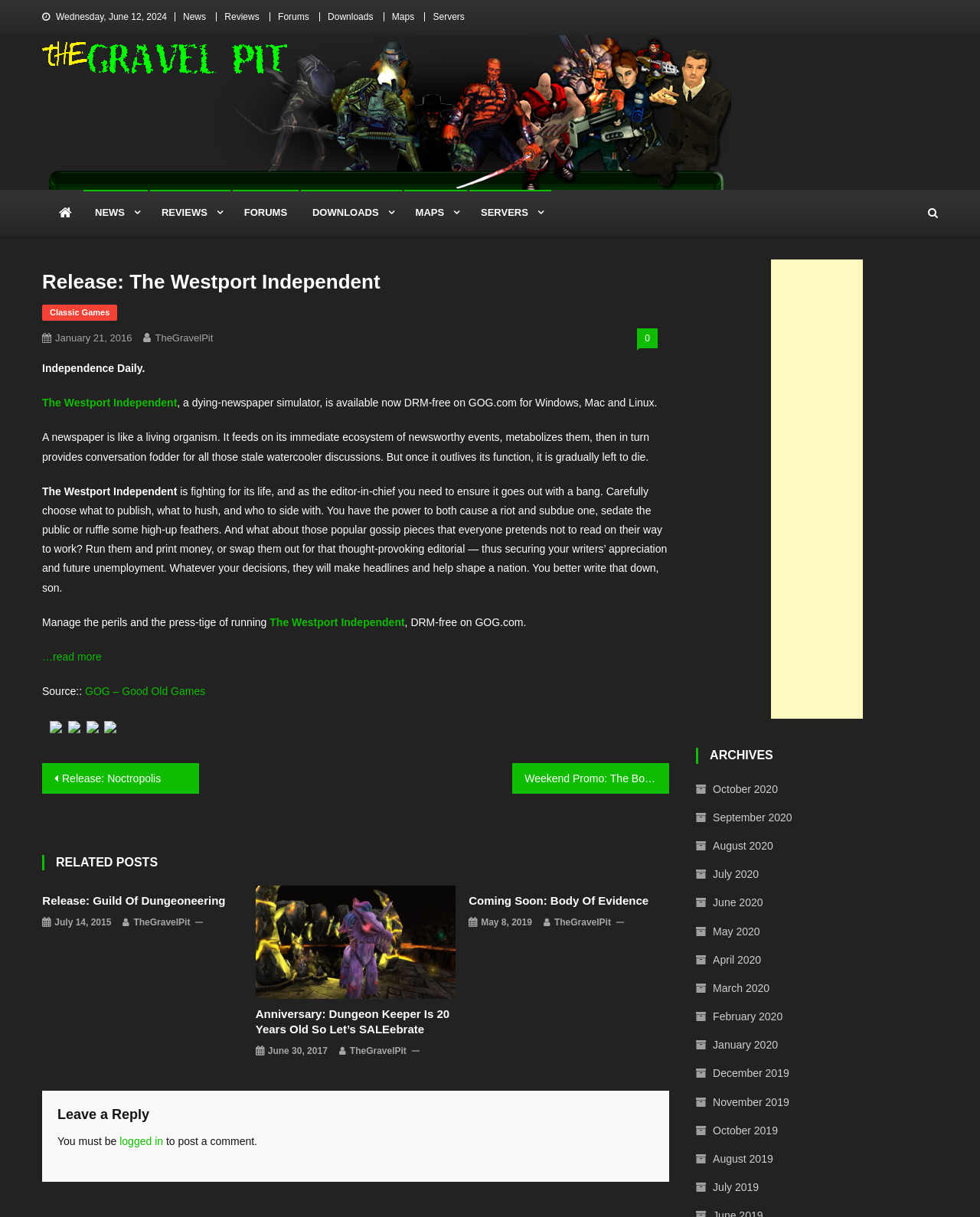Identify the bounding box coordinates of the clickable region to carry out the given instruction: "Click on News".

[0.187, 0.009, 0.21, 0.018]